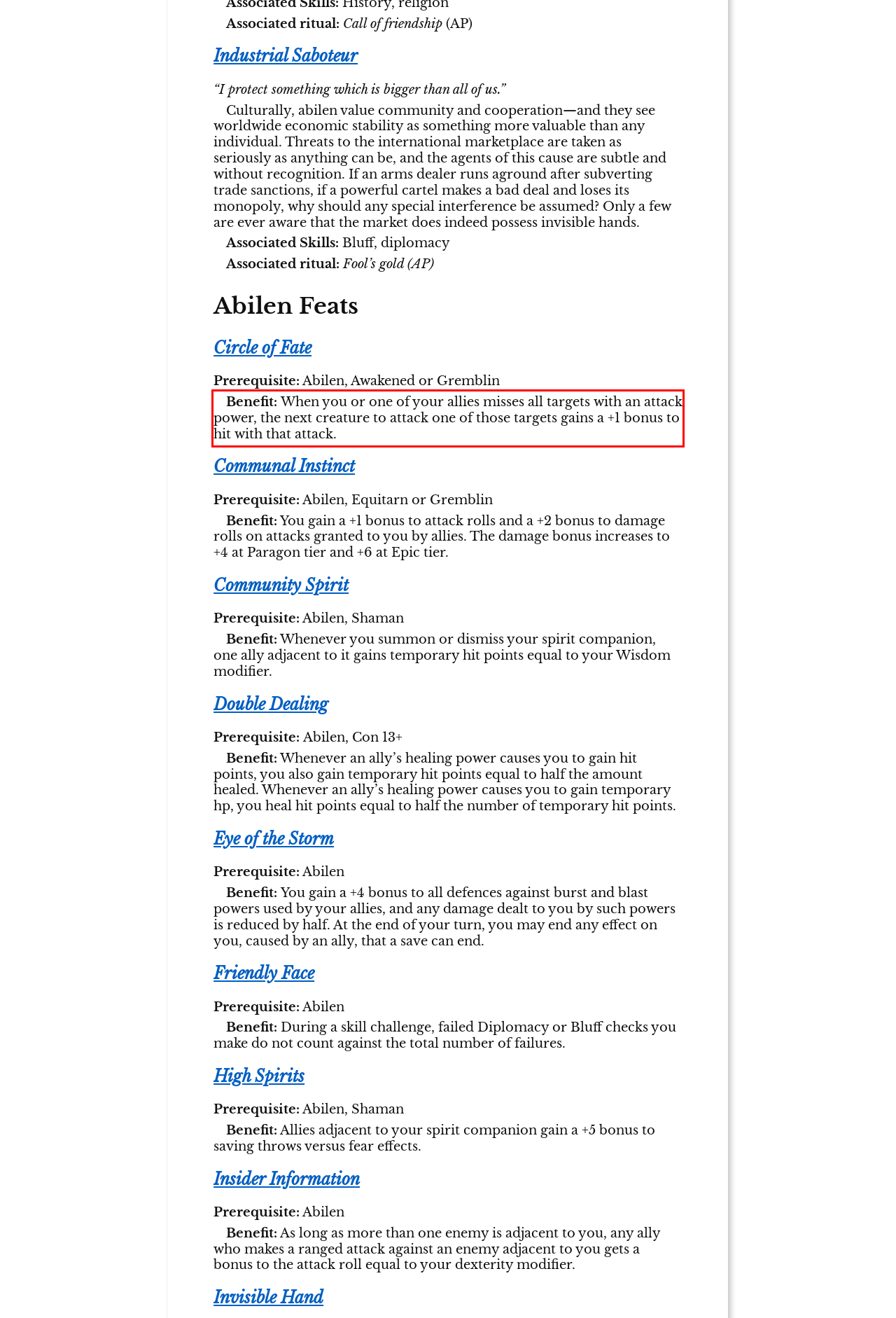Please identify and extract the text content from the UI element encased in a red bounding box on the provided webpage screenshot.

Benefit: When you or one of your allies misses all targets with an attack power, the next creature to attack one of those targets gains a +1 bonus to hit with that attack.